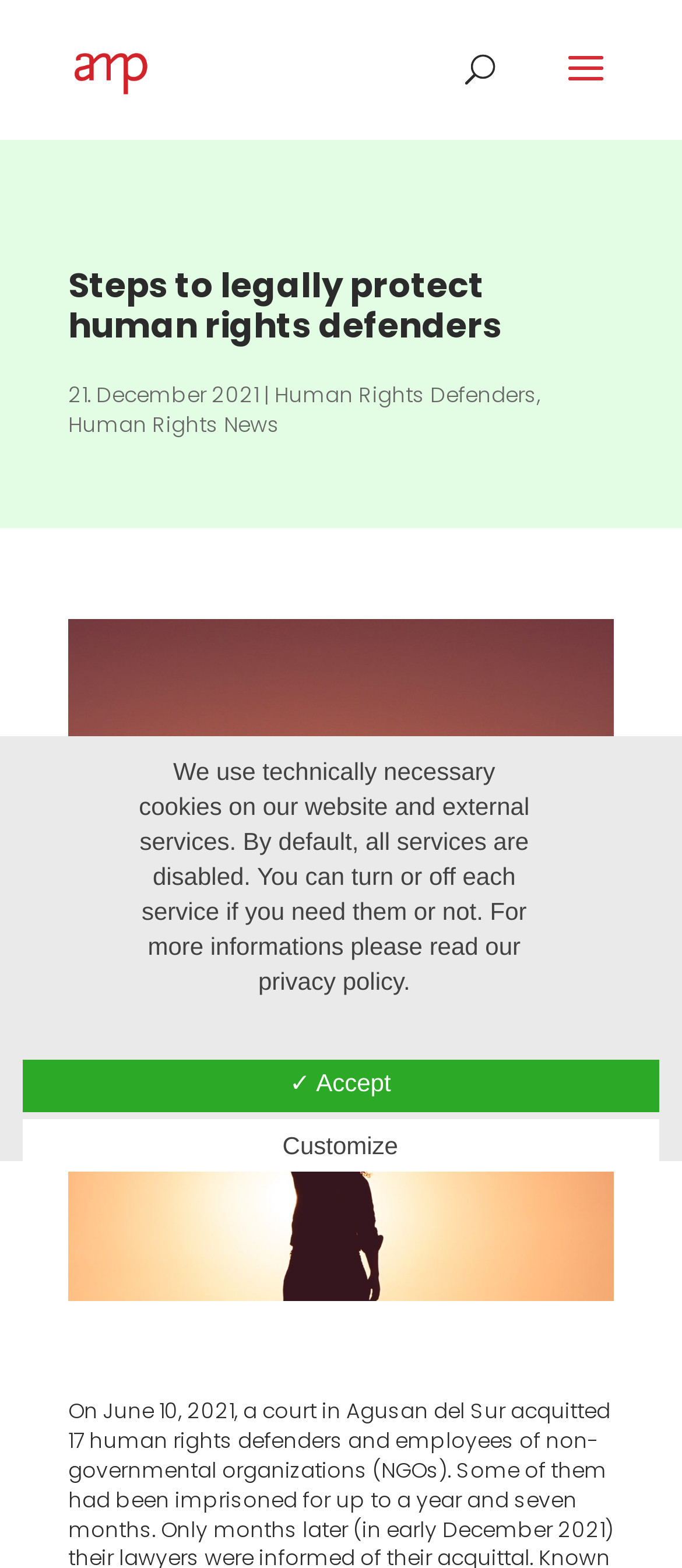Answer the question below using just one word or a short phrase: 
What is the purpose of the image at the bottom of the page?

Decoration or illustration